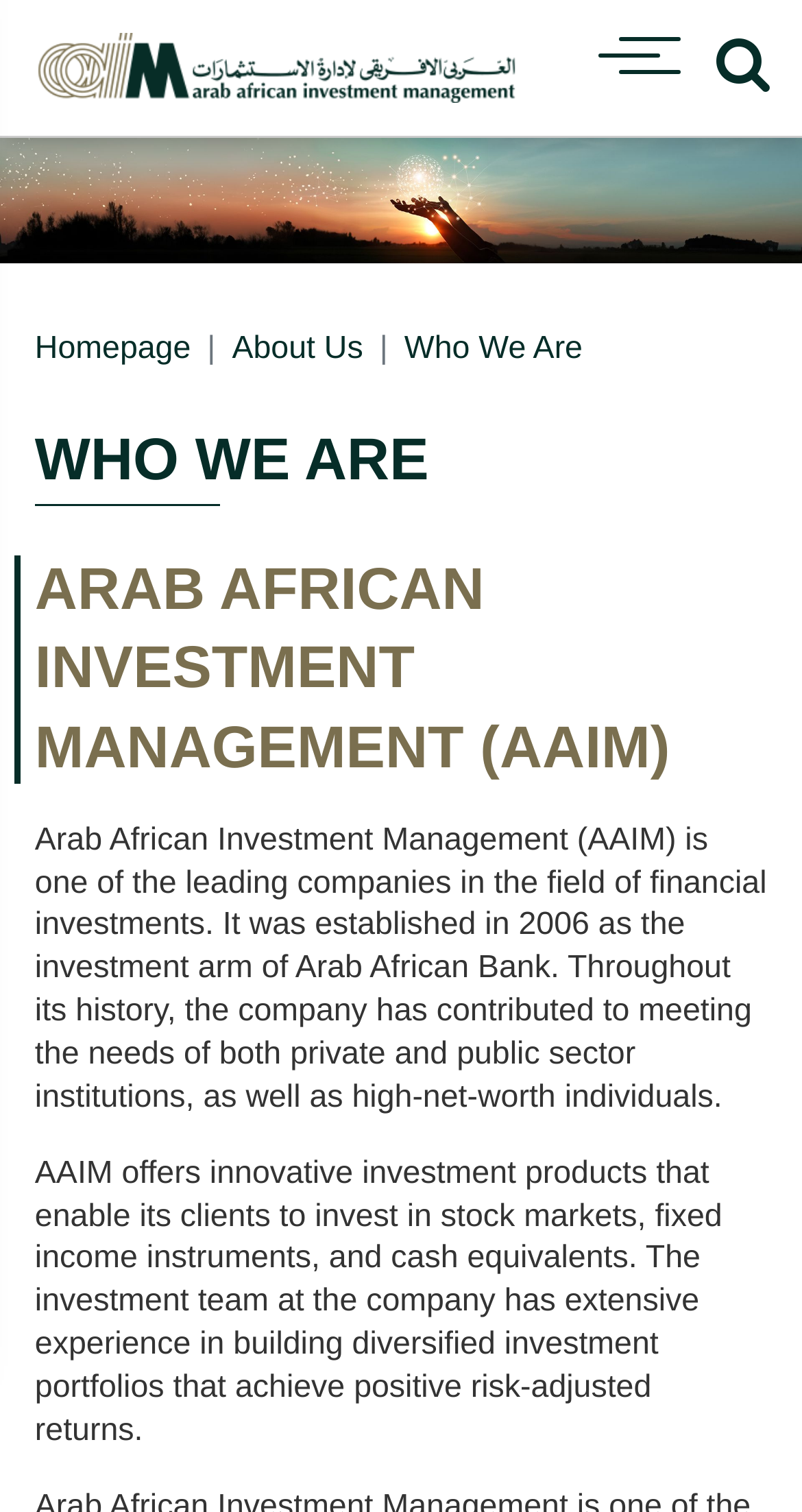What year was the company established?
Please analyze the image and answer the question with as much detail as possible.

I found the answer by reading the StaticText element with the text 'It was established in 2006 as the investment arm of Arab African Bank.' which provides information about the company's history.